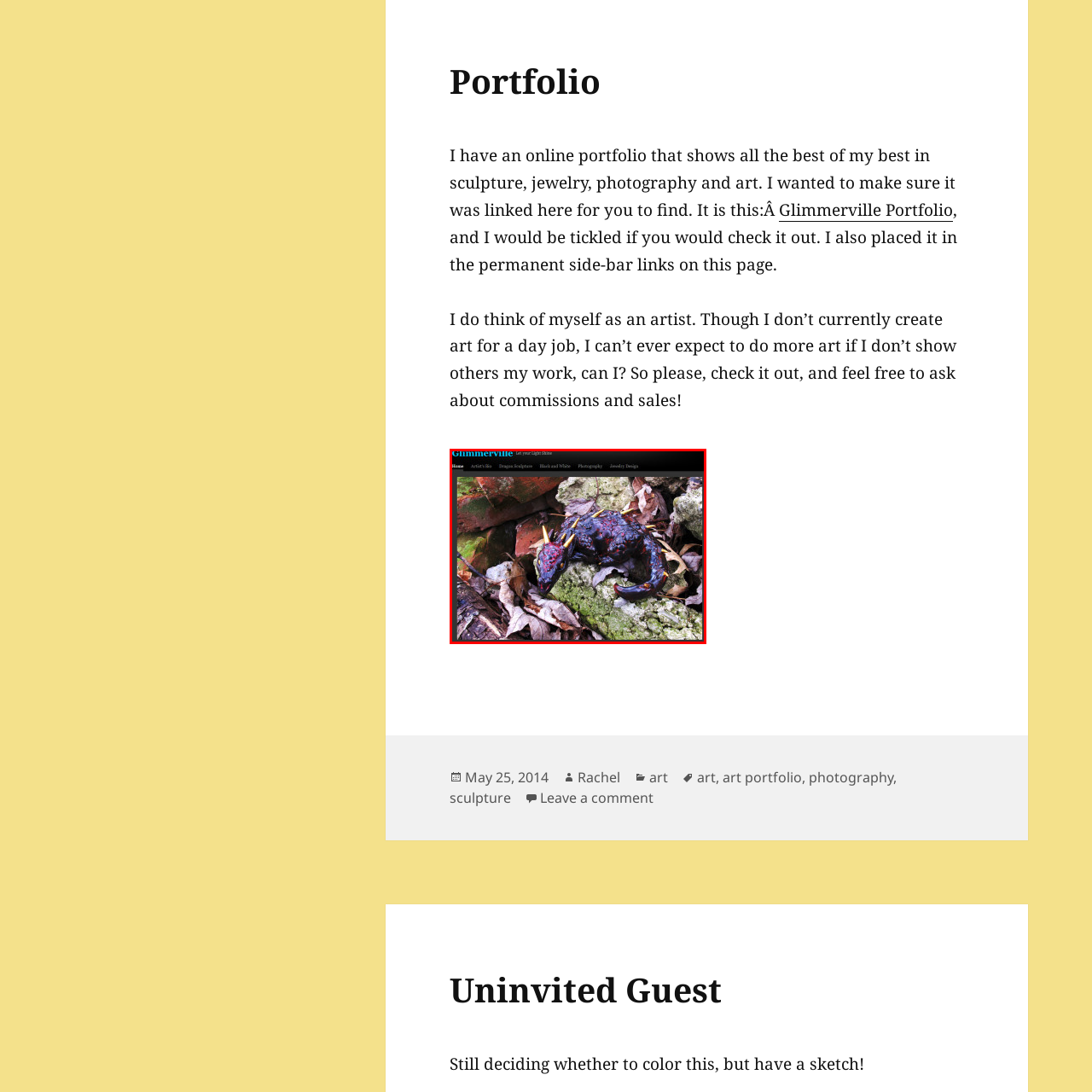What is the material of the surrounding foliage?
Look at the image inside the red bounding box and craft a detailed answer using the visual details you can see.

The caption states that the dragon sculpture is positioned amidst a natural setting of 'leaves and rocks', implying that the surrounding foliage is composed of these materials.